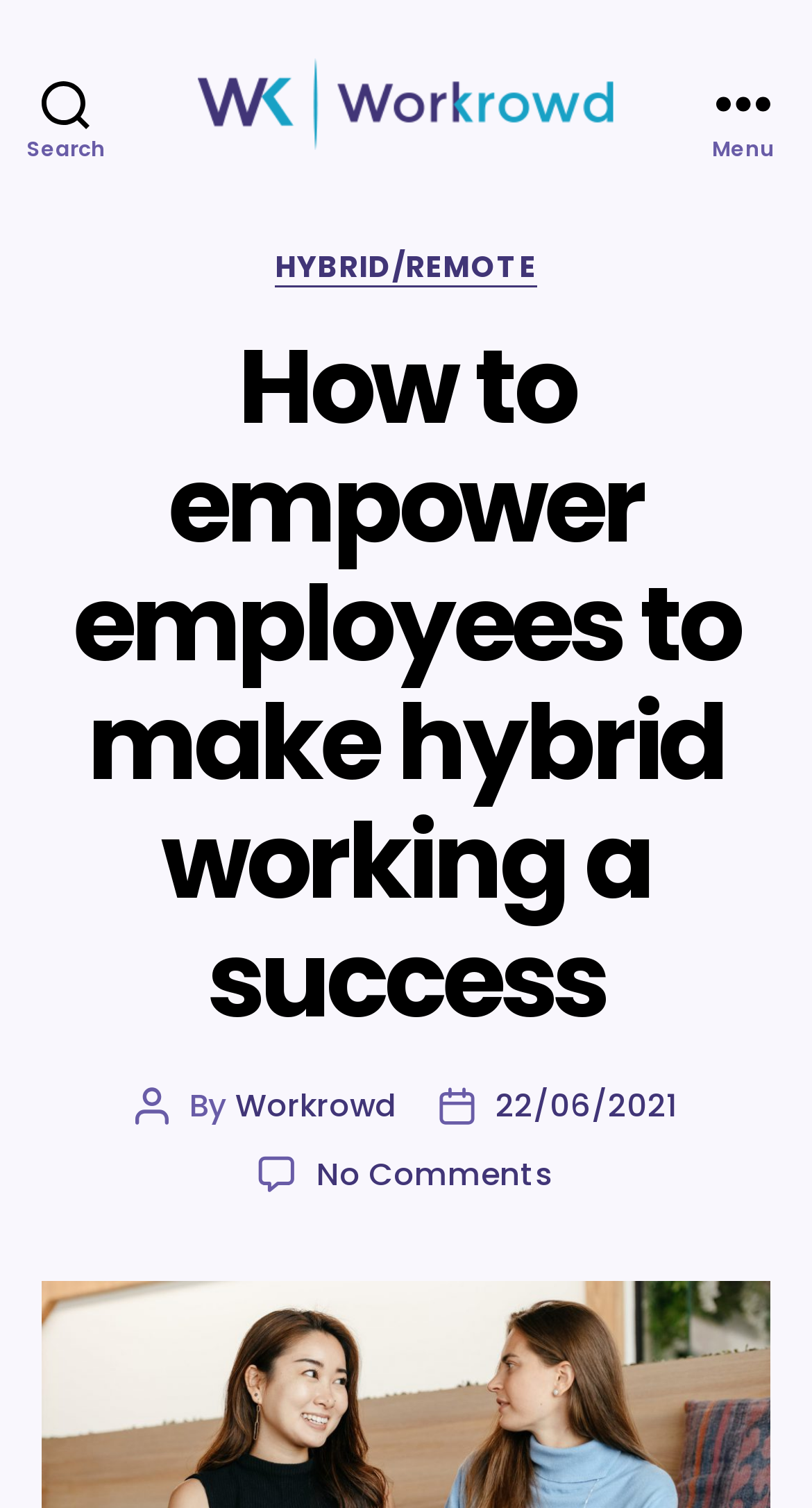Who is the author of the post?
Your answer should be a single word or phrase derived from the screenshot.

Workrowd